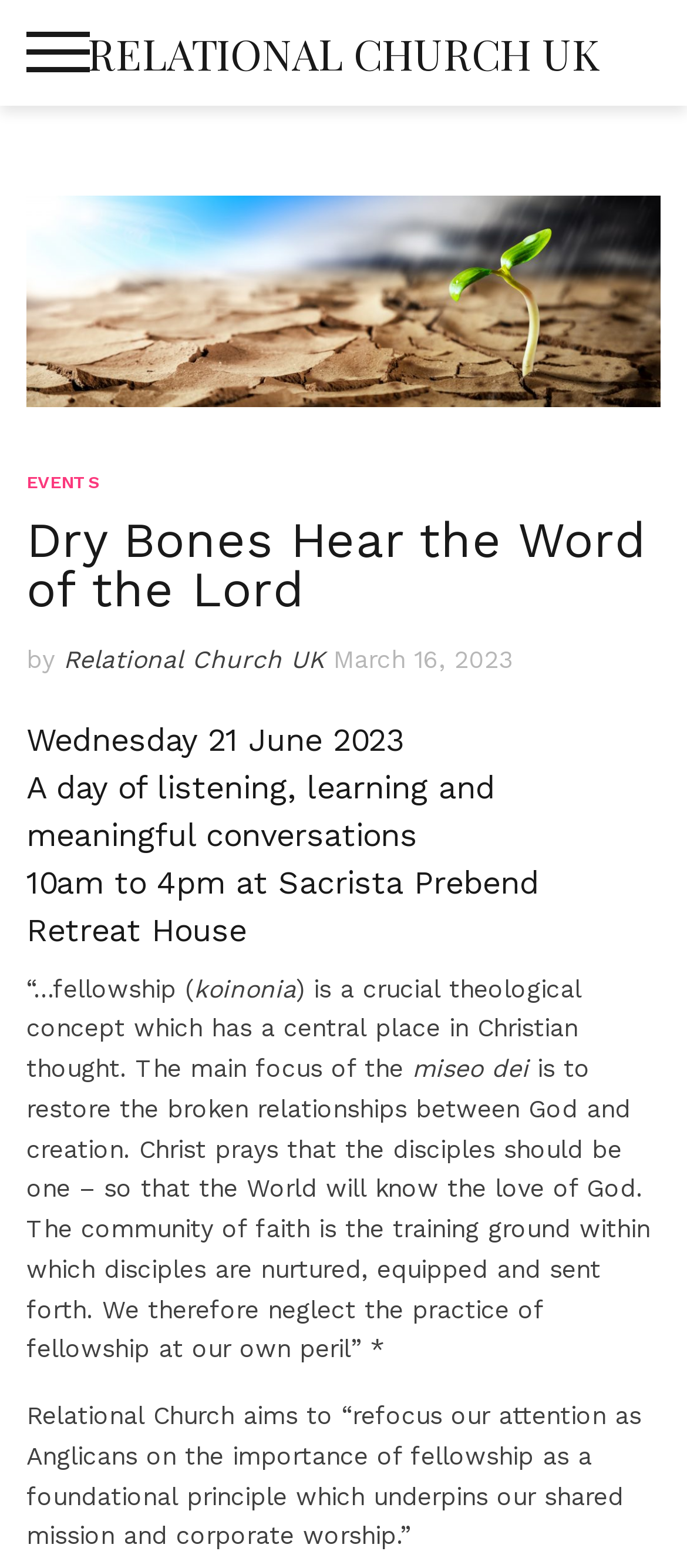Kindly respond to the following question with a single word or a brief phrase: 
What is the date of the event?

March 16, 2023